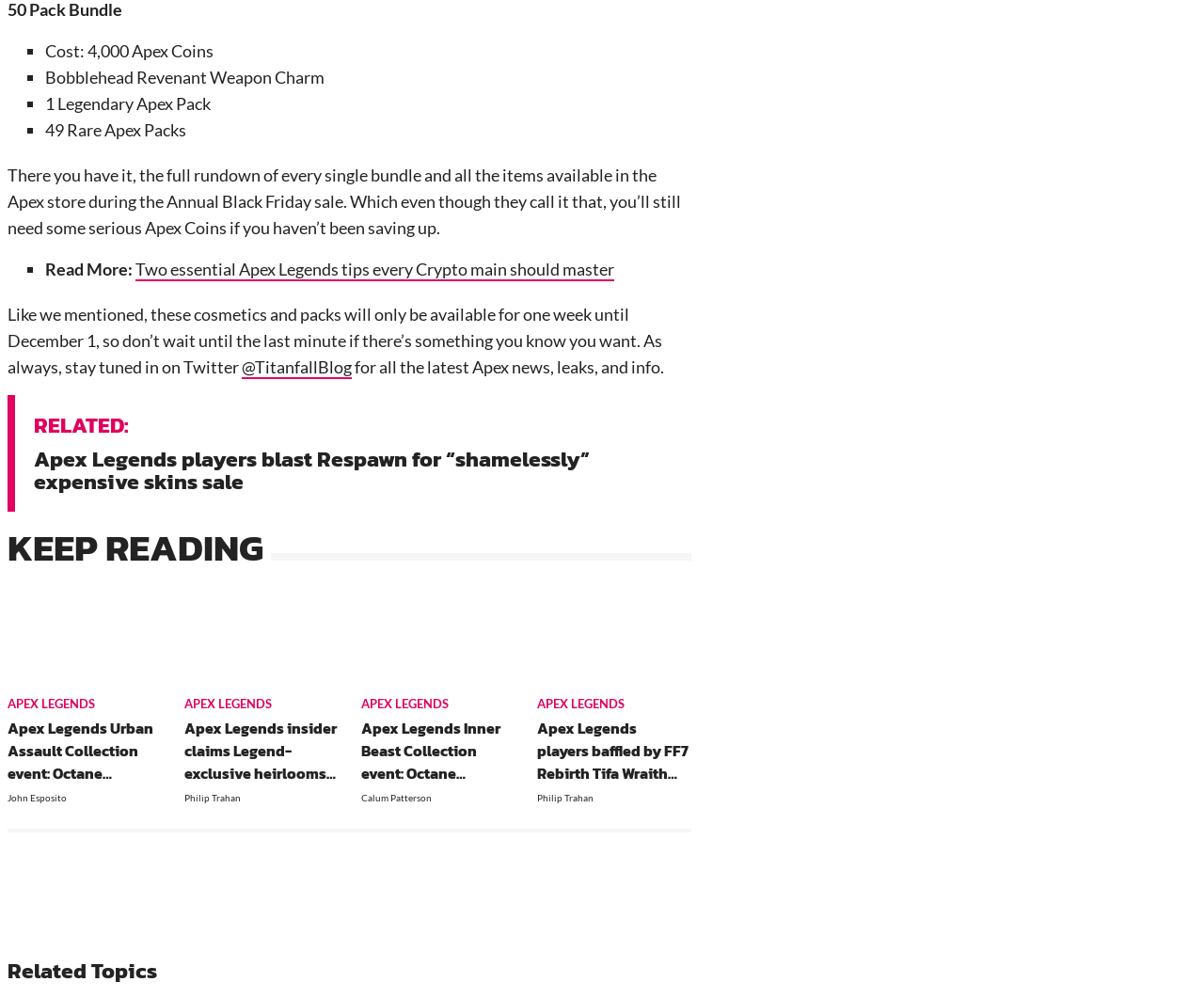What is the deadline to purchase the bundles and items?
Examine the image and give a concise answer in one word or a short phrase.

December 1